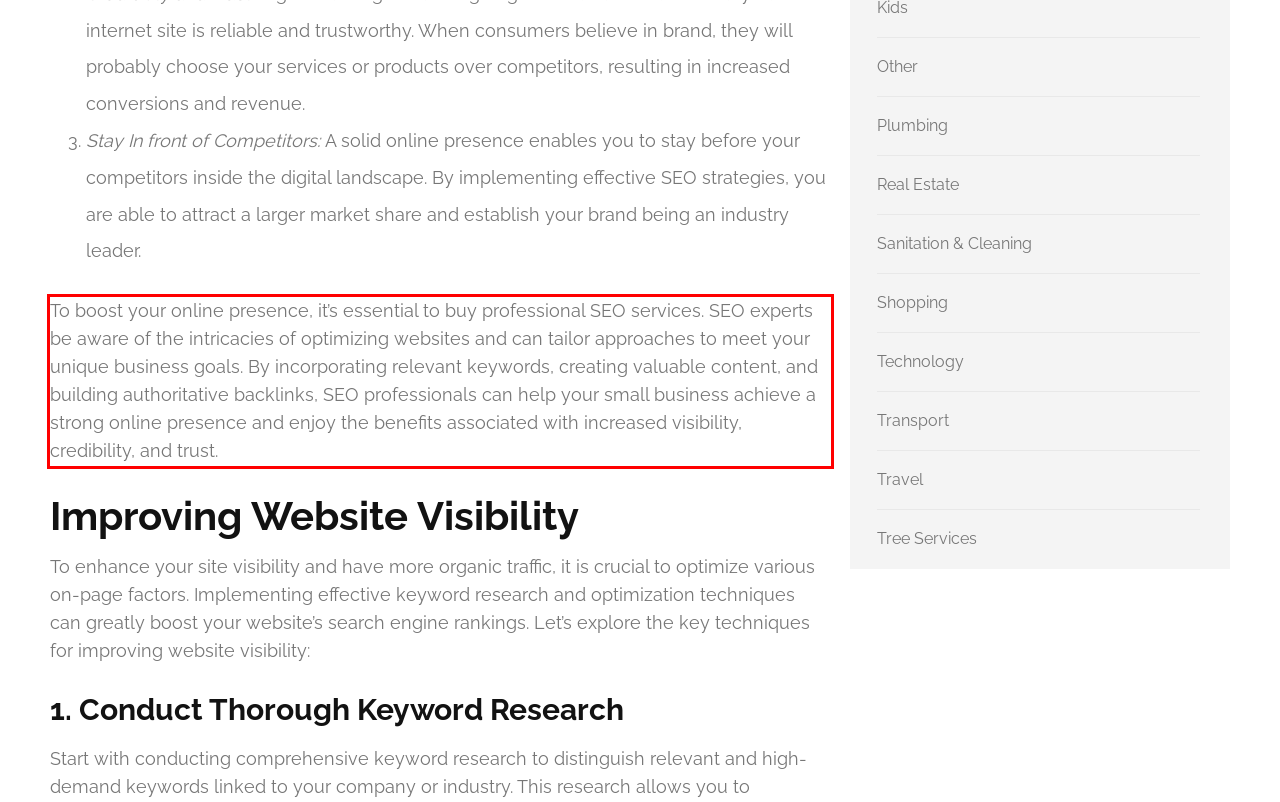From the given screenshot of a webpage, identify the red bounding box and extract the text content within it.

To boost your online presence, it’s essential to buy professional SEO services. SEO experts be aware of the intricacies of optimizing websites and can tailor approaches to meet your unique business goals. By incorporating relevant keywords, creating valuable content, and building authoritative backlinks, SEO professionals can help your small business achieve a strong online presence and enjoy the benefits associated with increased visibility, credibility, and trust.